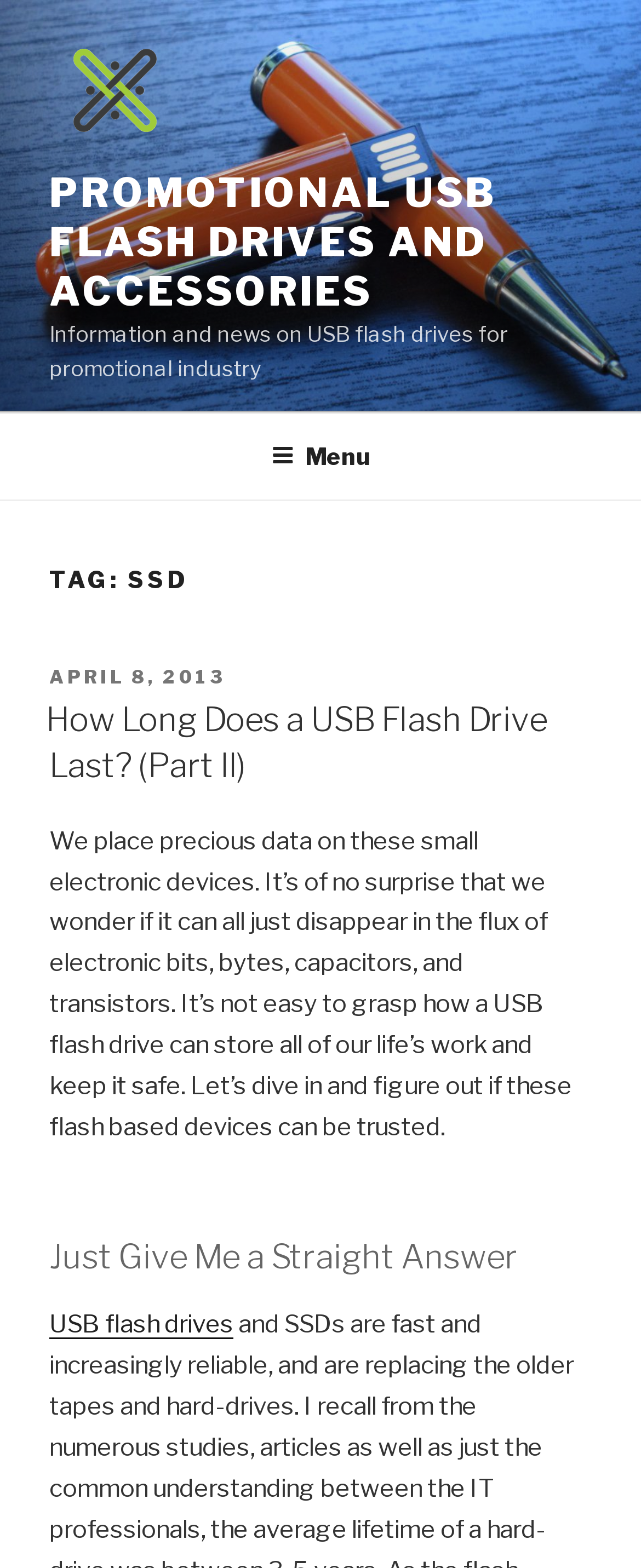Use a single word or phrase to answer the question: 
What is the focus of the webpage's content?

Promotional industry